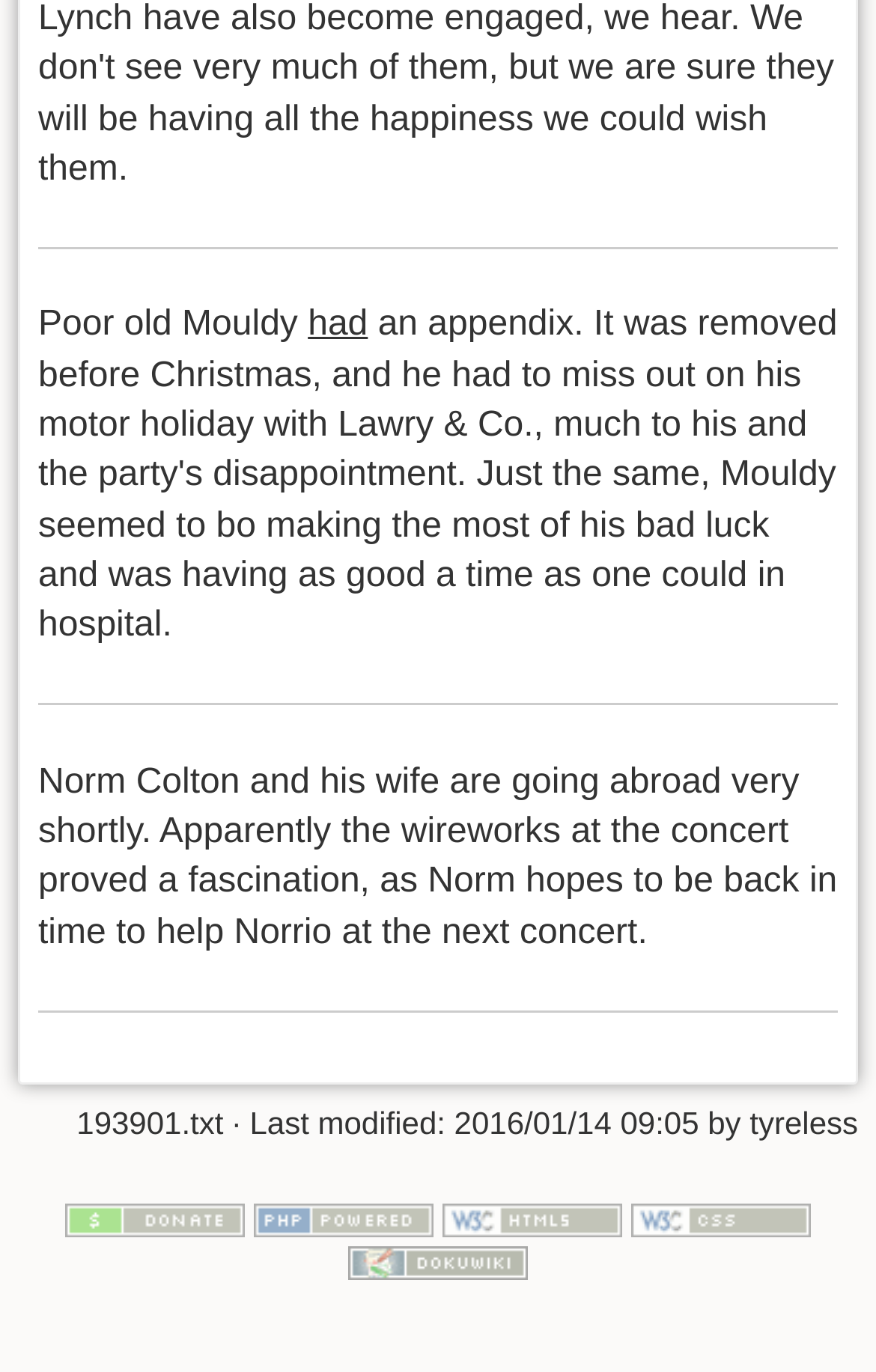What is the name of the software that drives the webpage?
Answer the question with just one word or phrase using the image.

DokuWiki